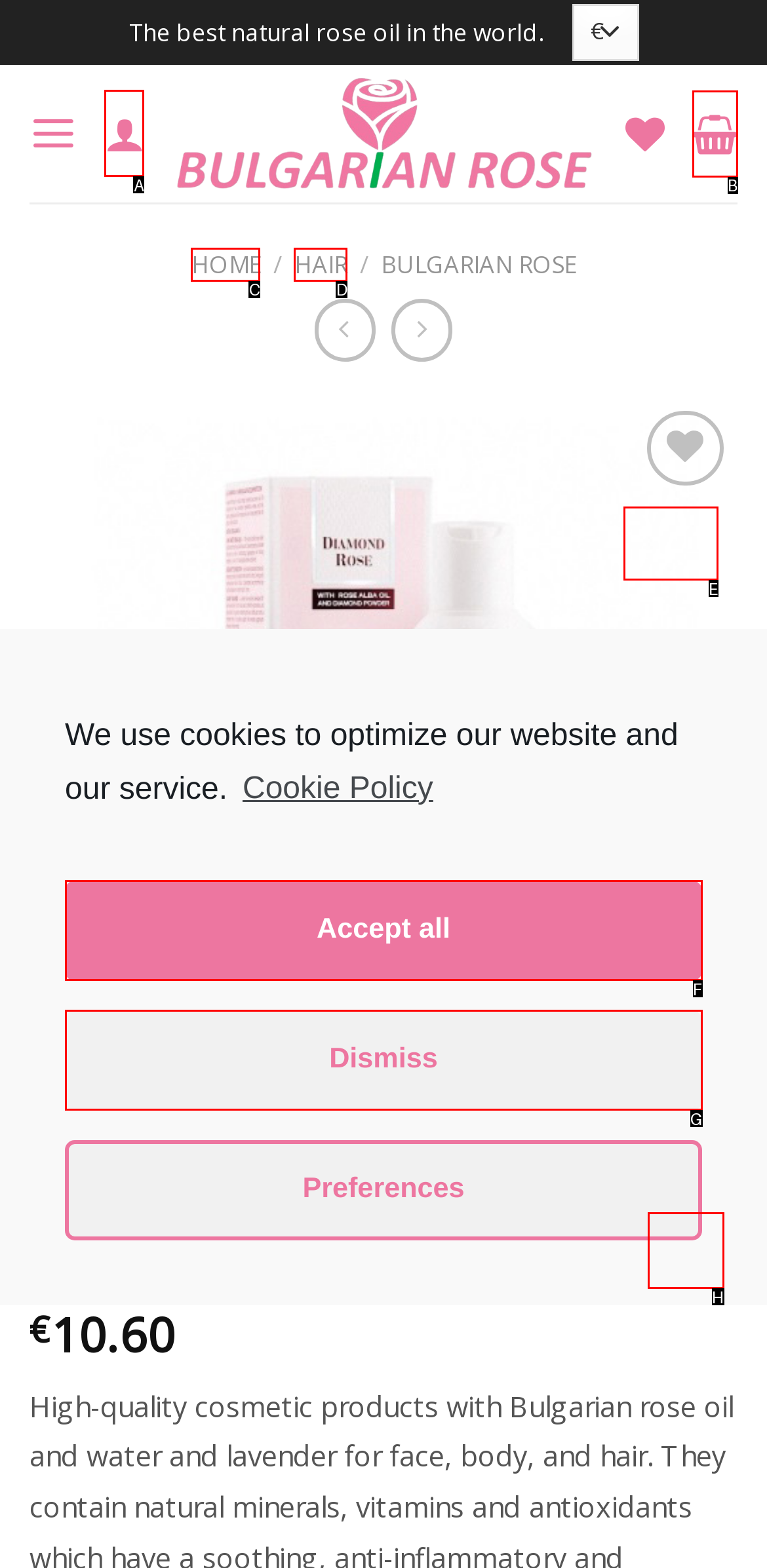Which HTML element matches the description: Add to wishlist the best? Answer directly with the letter of the chosen option.

E